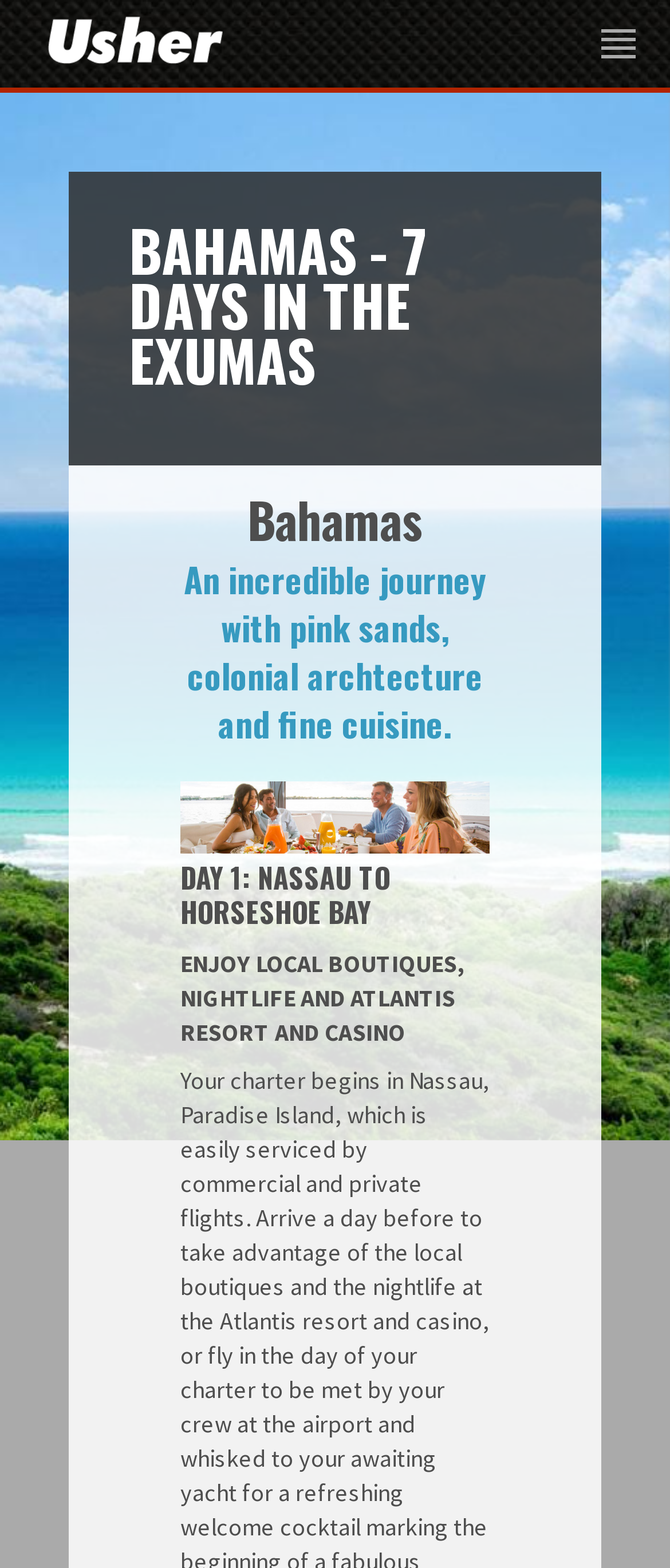Look at the image and answer the question in detail:
What is the color of the sand mentioned in the webpage?

The subheading 'An incredible journey with pink sands, colonial archtecture and fine cuisine.' mentions pink sands as one of the features of the Bahamas.